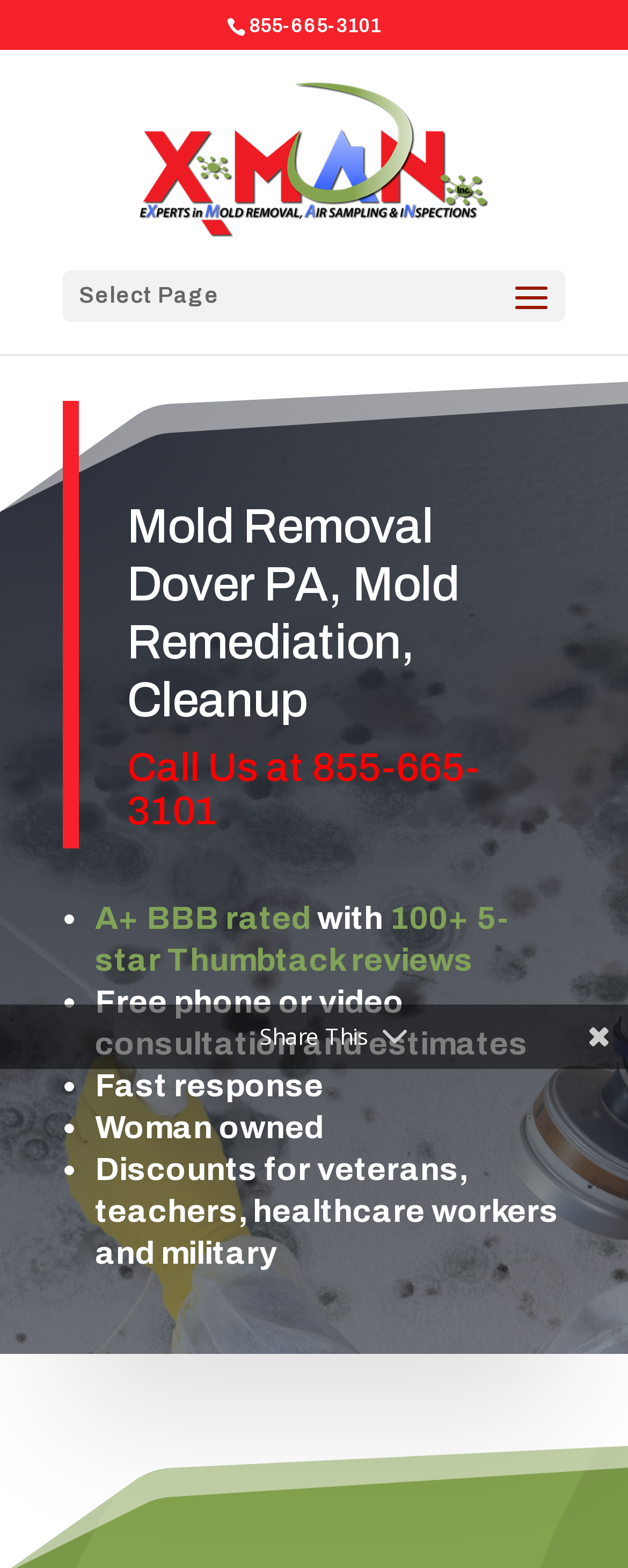Is the company woman-owned?
Please give a detailed and elaborate answer to the question based on the image.

I found this information by looking at the static text element with the content 'Woman owned' which is located in the list of features or services offered by the company.